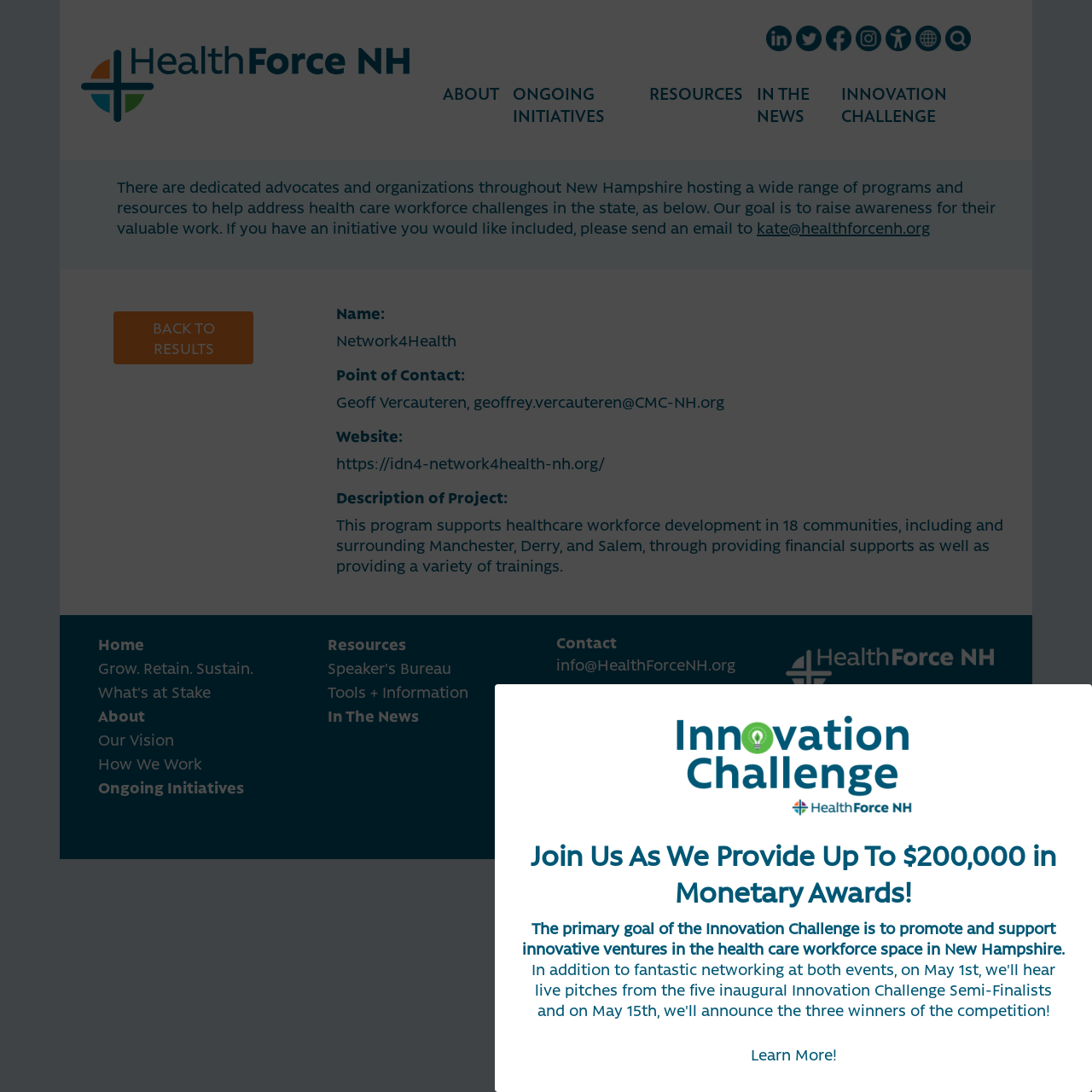Pinpoint the bounding box coordinates of the clickable area necessary to execute the following instruction: "Visit the Network4Health website". The coordinates should be given as four float numbers between 0 and 1, namely [left, top, right, bottom].

[0.308, 0.415, 0.554, 0.433]